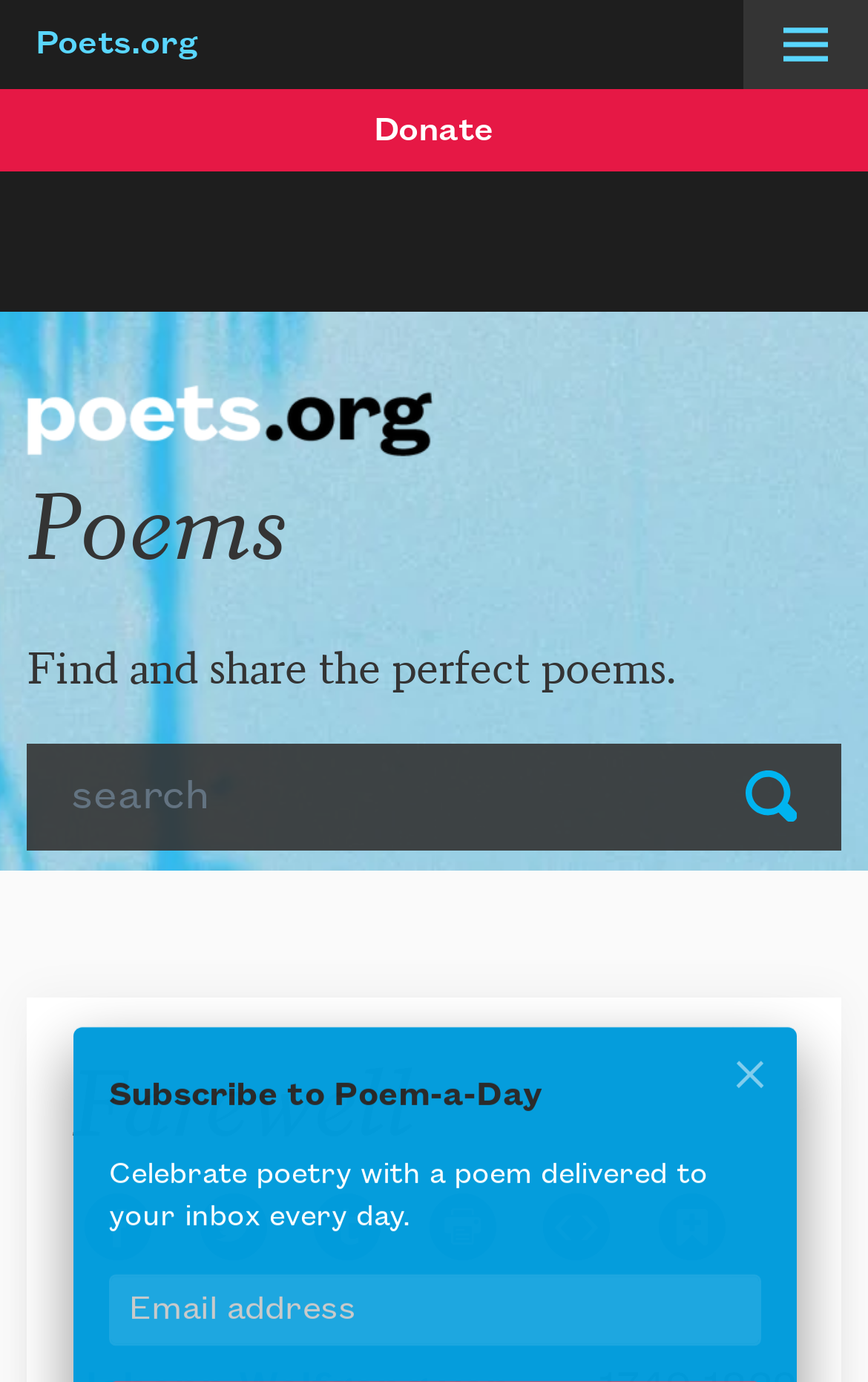From the webpage screenshot, identify the region described by alt="Copy embed code". Provide the bounding box coordinates as (top-left x, top-left y, bottom-right x, bottom-right y), with each value being a floating point number between 0 and 1.

[0.611, 0.853, 0.719, 0.921]